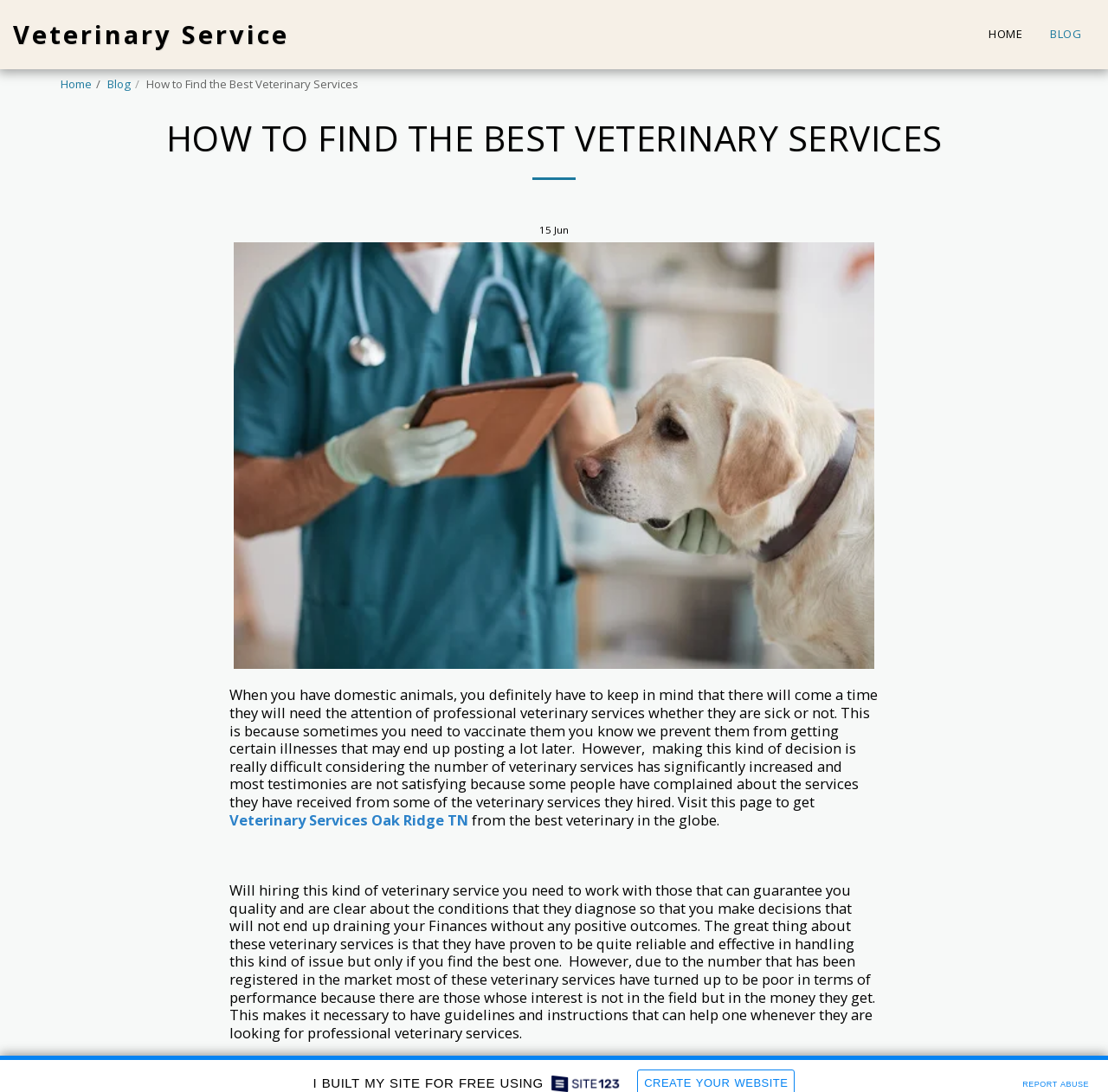Locate and extract the headline of this webpage.

HOW TO FIND THE BEST VETERINARY SERVICES